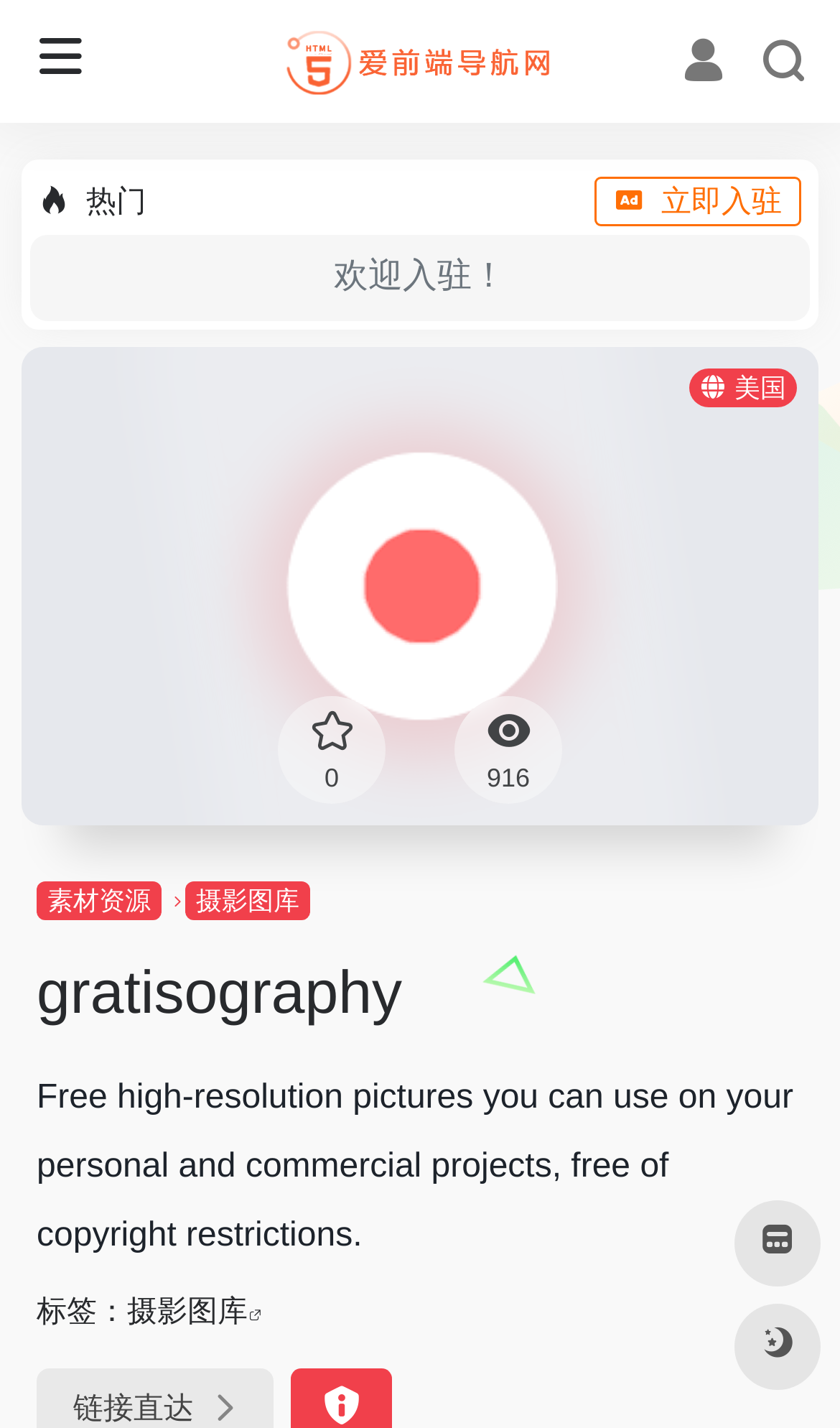Create a detailed description of the webpage's content and layout.

This webpage is a photography resource platform called "Gratisography". At the top left corner, there is a logo of "爱前端导航" with a link to it. Below the logo, there are three icons, '\ue72e', '\ue61e', and '\ue792', aligned horizontally. 

On the left side of the page, there are several images, including a large image of a person, a landscape, and a few abstract shapes. These images are scattered throughout the left side of the page, with some of them overlapping each other.

On the right side of the page, there is a section with a heading "Gratisography" and a brief description of the platform, which is "Free high-resolution pictures you can use on your personal and commercial projects, free of copyright restrictions." Below the description, there are several links to categories, including "素材资源" and "摄影图库". 

In the middle of the page, there is a section with a title "热门" and a welcome message "欢迎入驻！". Below this section, there is an image of a map with a label "美国". 

At the bottom of the page, there are several links to tags, including "摄影图库", and two icons, '\ue635' and '\ue6fa', aligned horizontally.